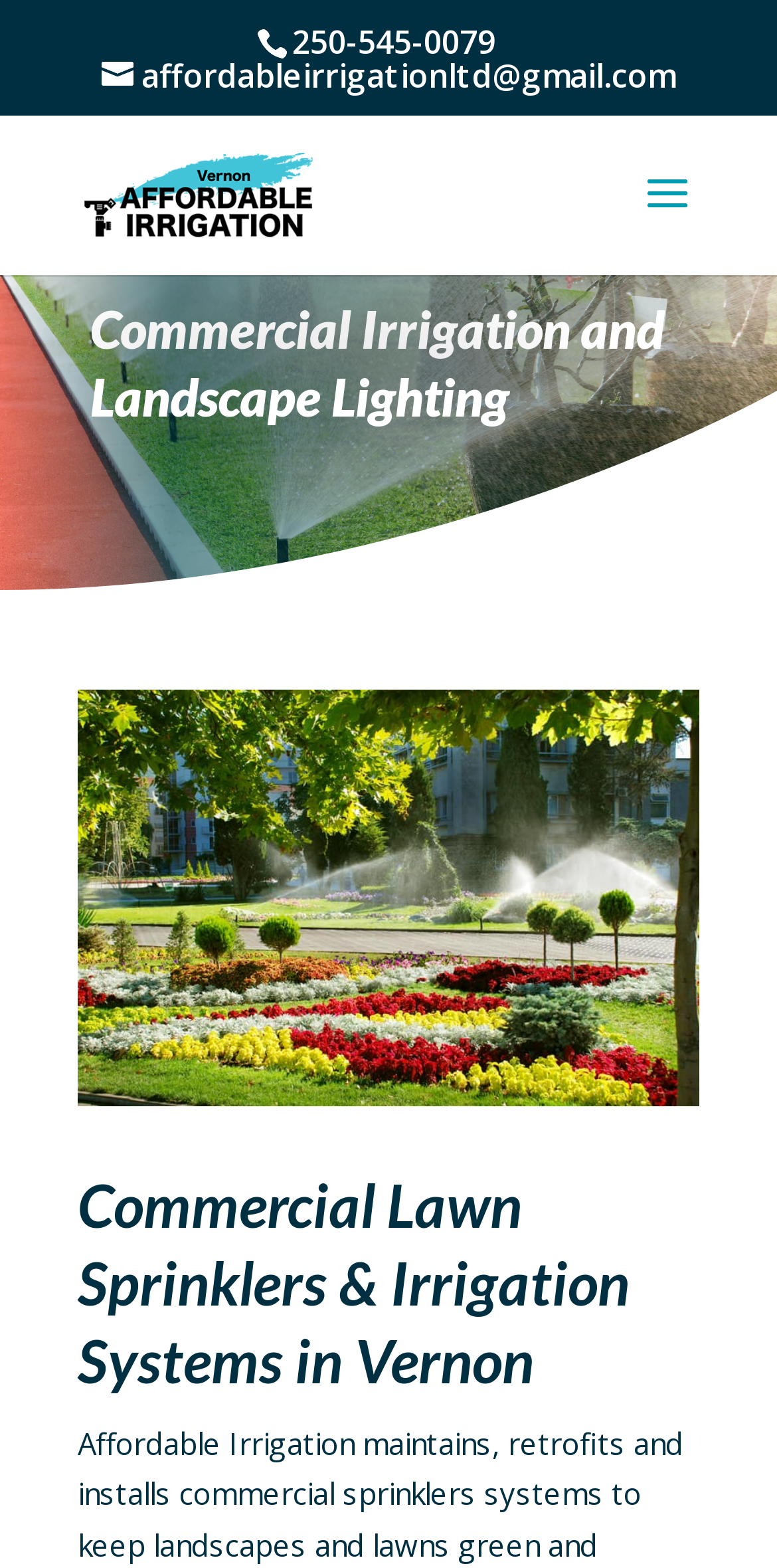Offer a detailed explanation of the webpage layout and contents.

The webpage appears to be a commercial website for Vernon Affordable Irrigation, a company that provides irrigation system setups and maintenance services. 

At the top of the page, there is a phone number, 250-545-0079, and an email address, \ue076affordableirrigationltd@gmail.com, which are likely contact information for the company. 

Below the contact information, there is a link to the company's name, Vernon Affordable Irrigation, accompanied by a logo image. 

The main content of the webpage is divided into two sections. The first section has a heading that reads "Commercial Irrigation and Landscape Lighting" and features an image related to commercial property irrigation. 

The second section has a heading that reads "Commercial Lawn Sprinklers & Irrigation Systems in Vernon" and is likely to provide more information about the company's services.